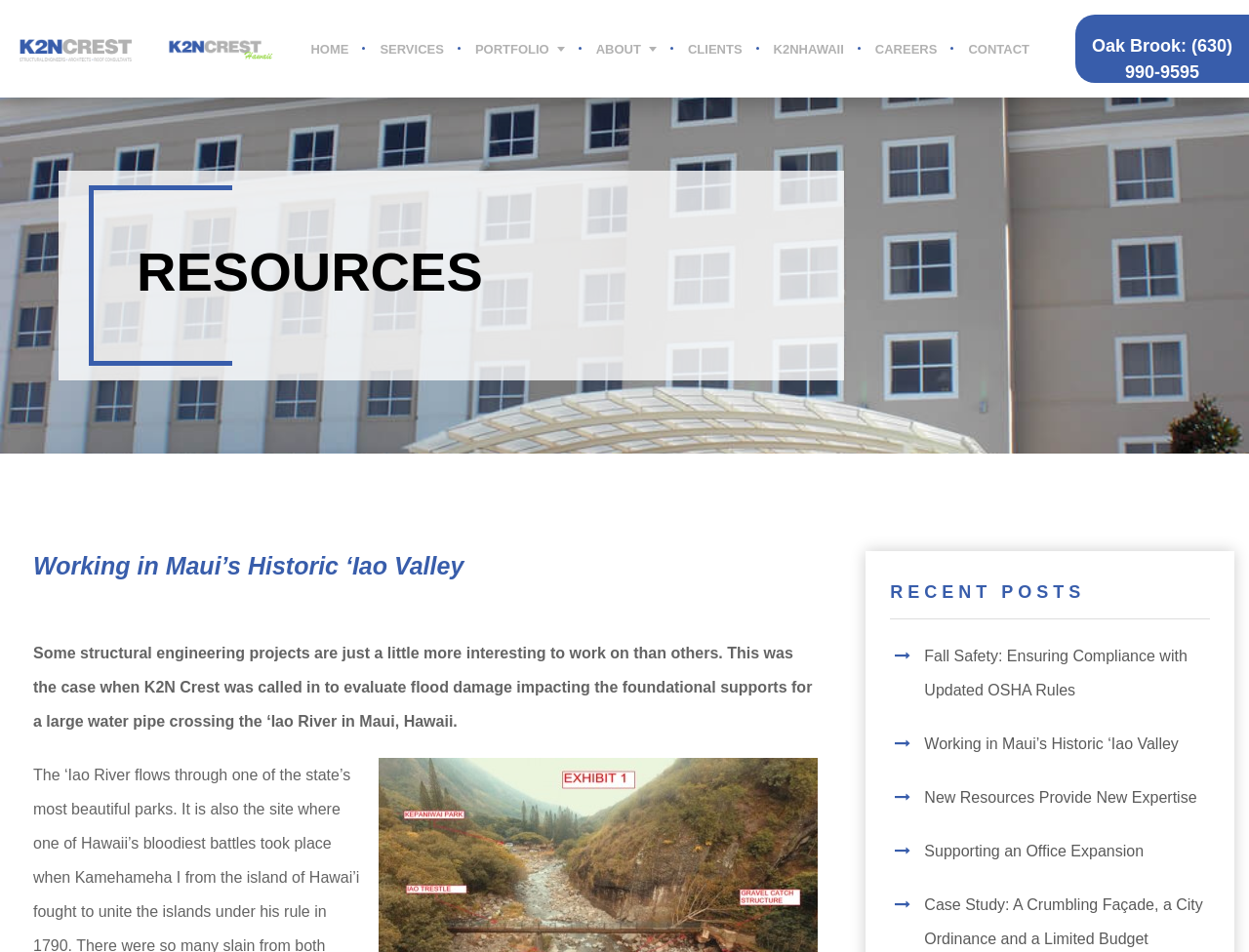Find the bounding box coordinates of the clickable area that will achieve the following instruction: "Read the article about Working in Maui’s Historic ‘Iao Valley".

[0.74, 0.763, 0.944, 0.799]